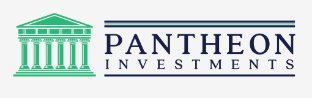Please give a short response to the question using one word or a phrase:
What is the purpose of the logo's design?

to convey stability and expertise